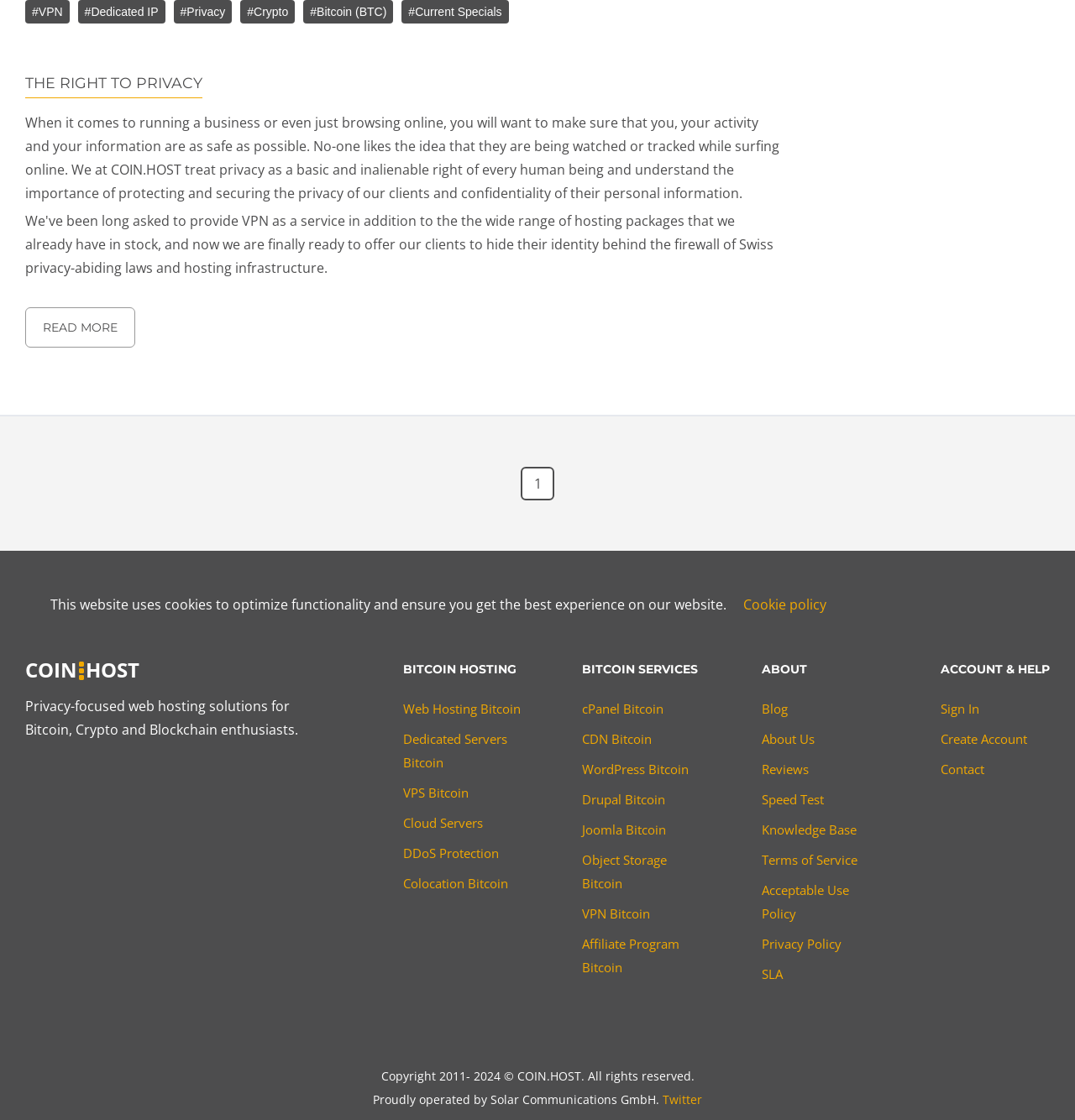Determine the bounding box coordinates for the area that should be clicked to carry out the following instruction: "Explore 'Containerization'".

[0.773, 0.004, 0.865, 0.025]